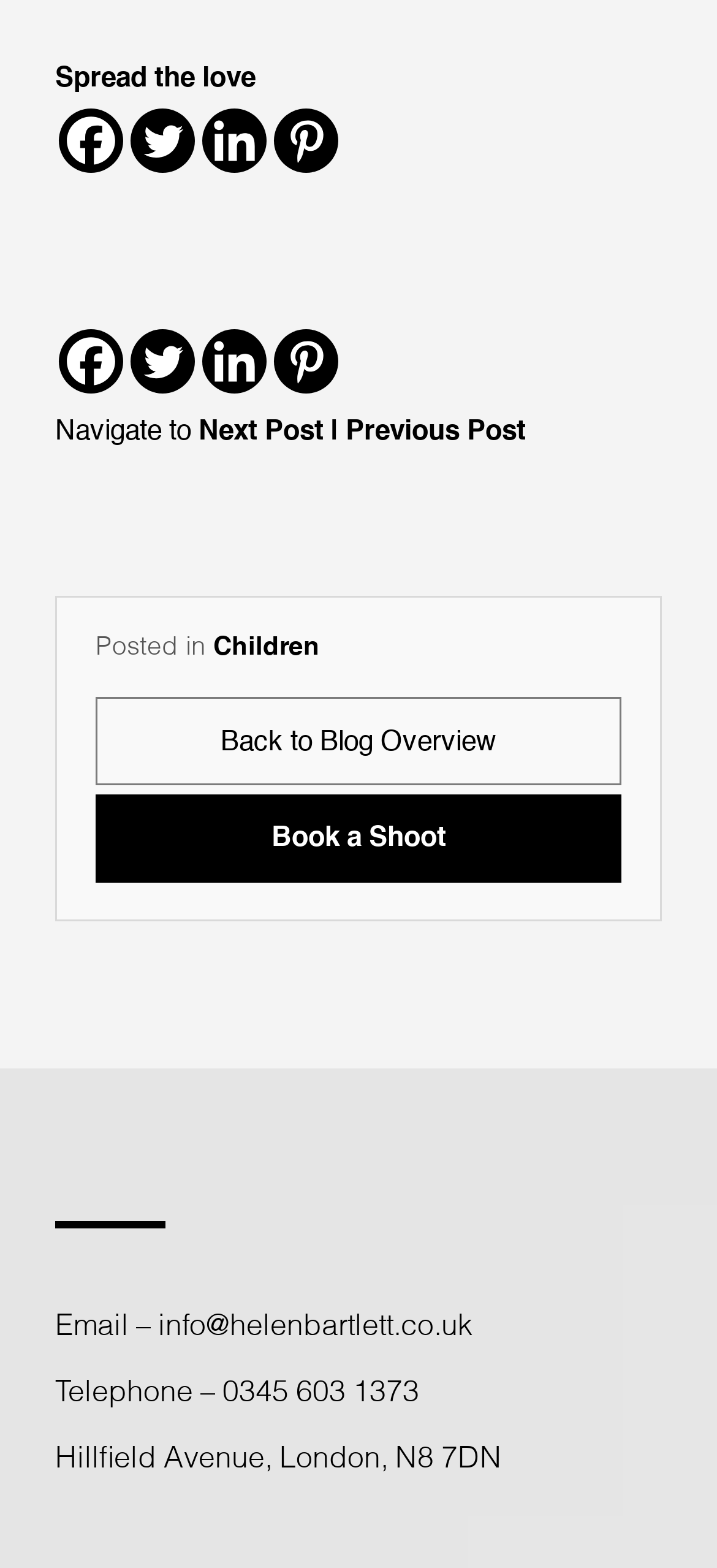What is the email address provided?
Using the picture, provide a one-word or short phrase answer.

info@helenbartlett.co.uk